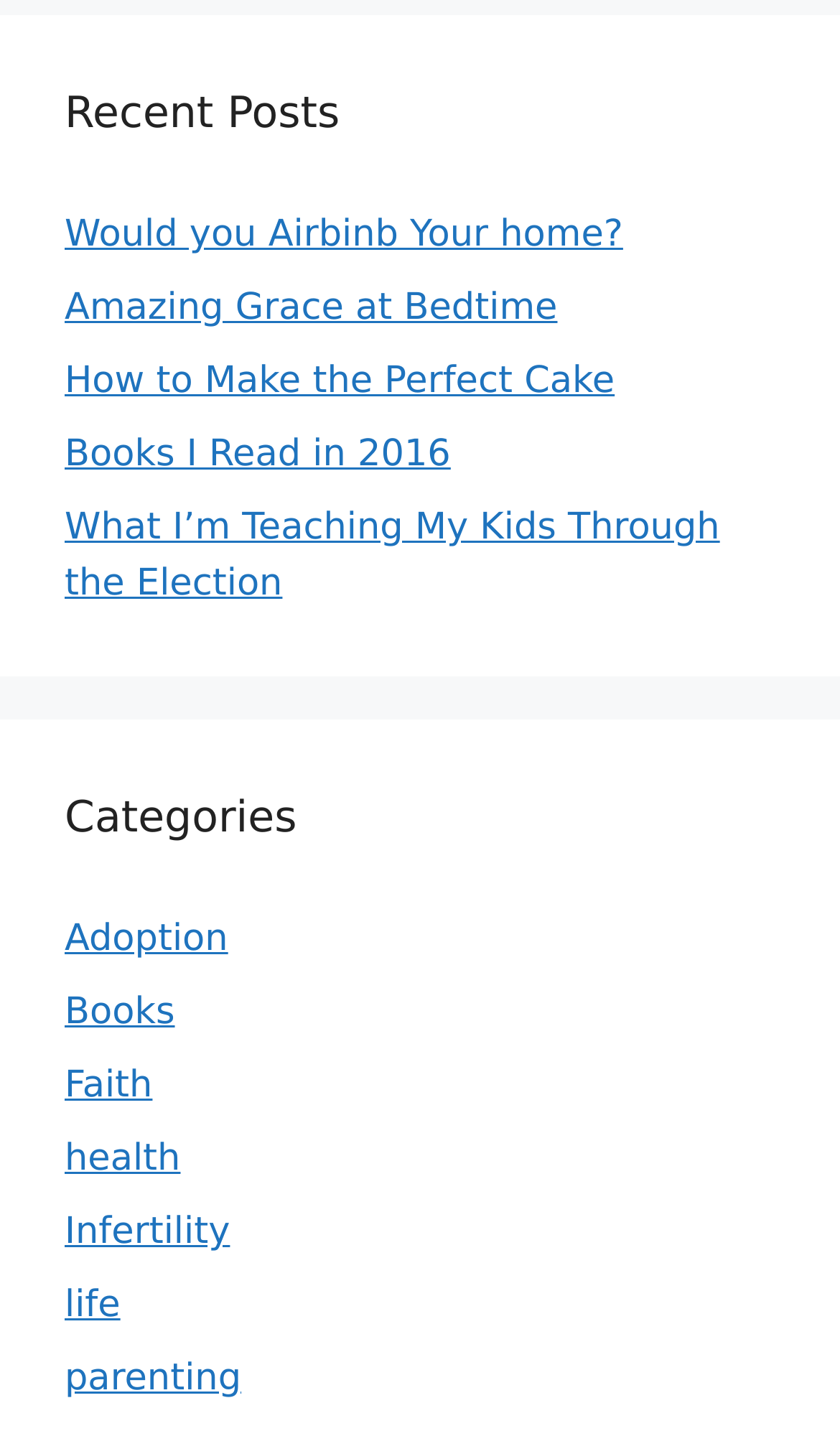Identify the bounding box coordinates for the element you need to click to achieve the following task: "read 'Would you Airbnb Your home?' article". The coordinates must be four float values ranging from 0 to 1, formatted as [left, top, right, bottom].

[0.077, 0.149, 0.742, 0.18]